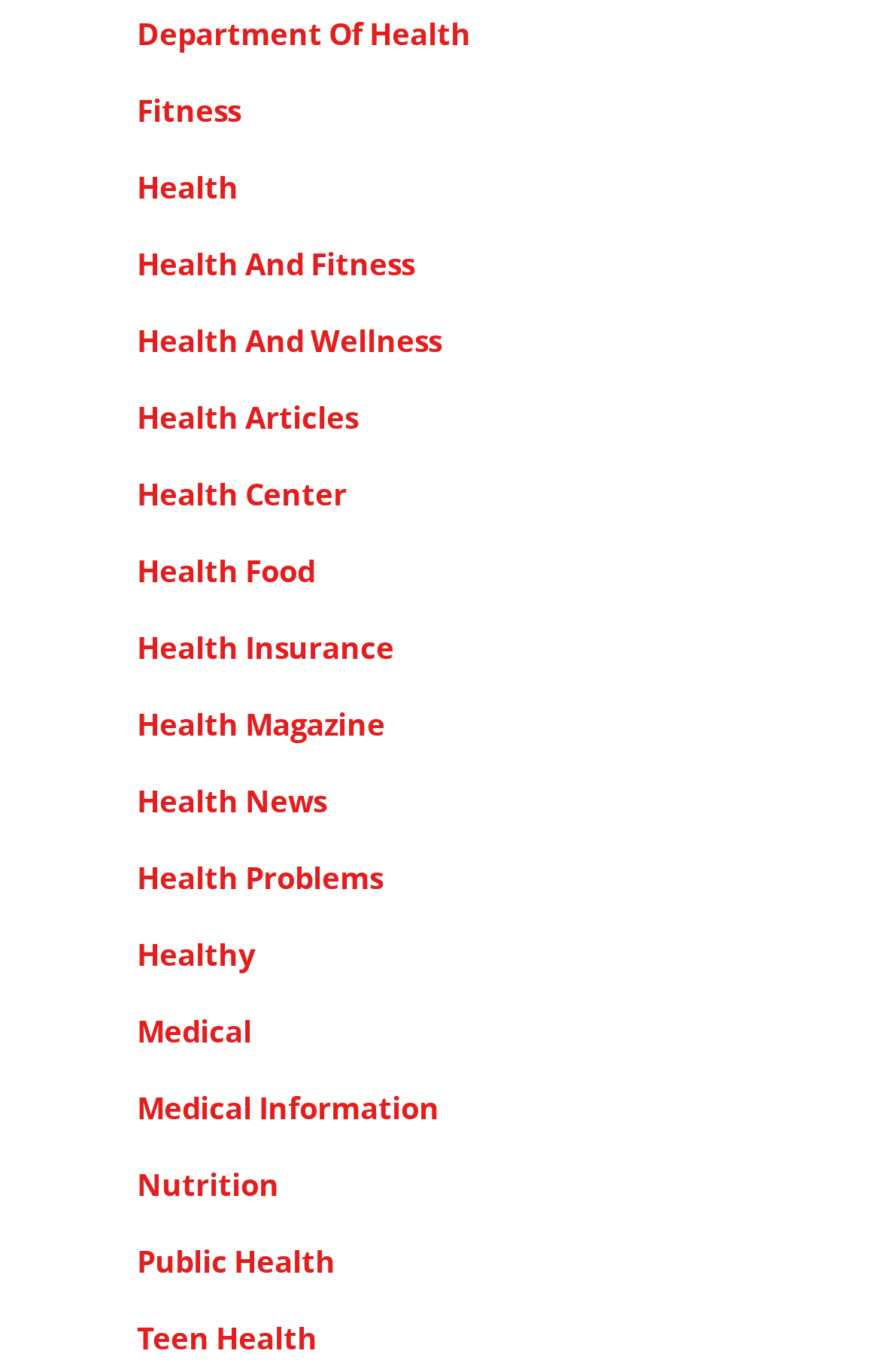Determine the bounding box coordinates of the clickable element necessary to fulfill the instruction: "learn about Nutrition". Provide the coordinates as four float numbers within the 0 to 1 range, i.e., [left, top, right, bottom].

[0.155, 0.848, 0.317, 0.878]